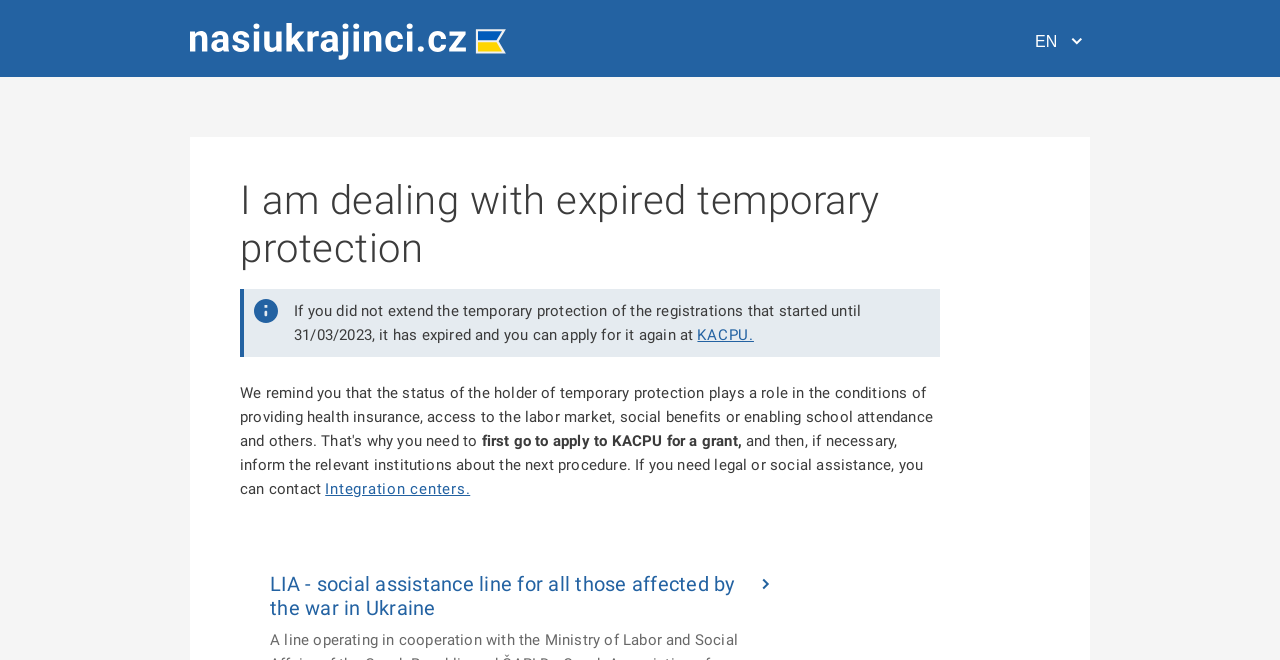What is the relationship between KACPU and temporary protection?
Using the information presented in the image, please offer a detailed response to the question.

The webpage mentions that you need to apply to KACPU for a grant, which is related to temporary protection, indicating that KACPU is involved in the process of getting temporary protection.